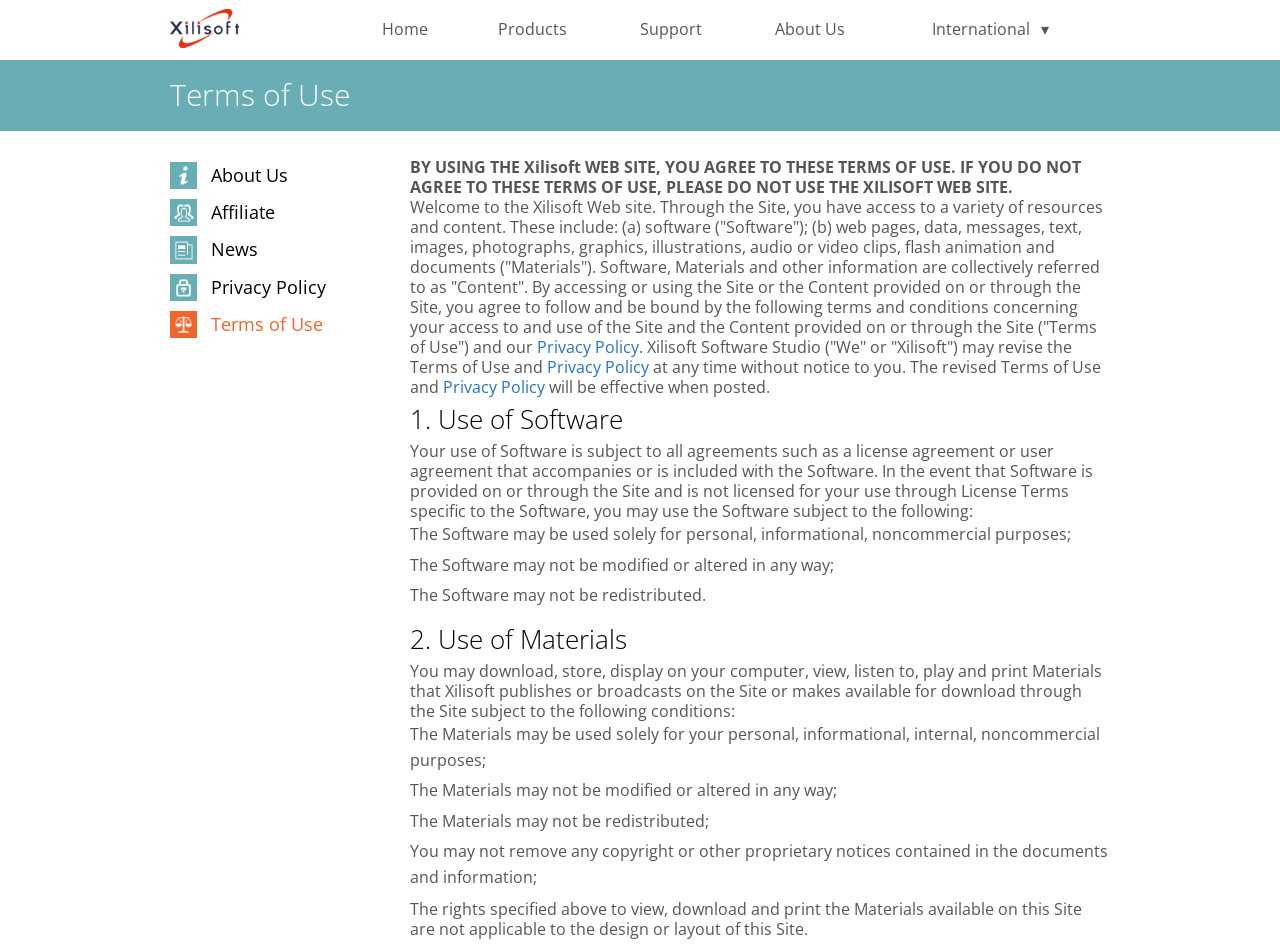Given the element description Terms of Use, specify the bounding box coordinates of the corresponding UI element in the format (top-left x, top-left y, bottom-right x, bottom-right y). All values must be between 0 and 1.

[0.133, 0.329, 0.258, 0.358]